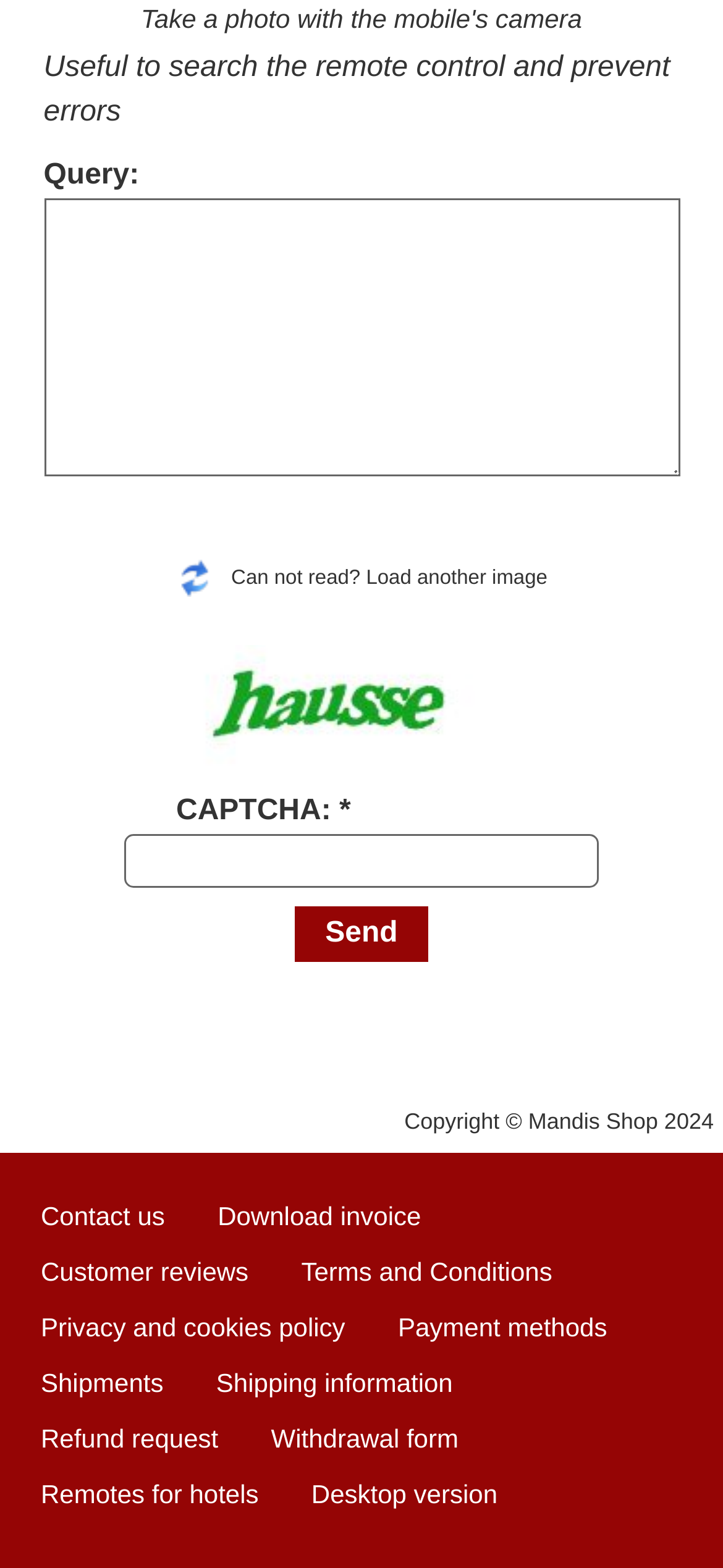Predict the bounding box for the UI component with the following description: "Download invoice".

[0.296, 0.763, 0.588, 0.787]